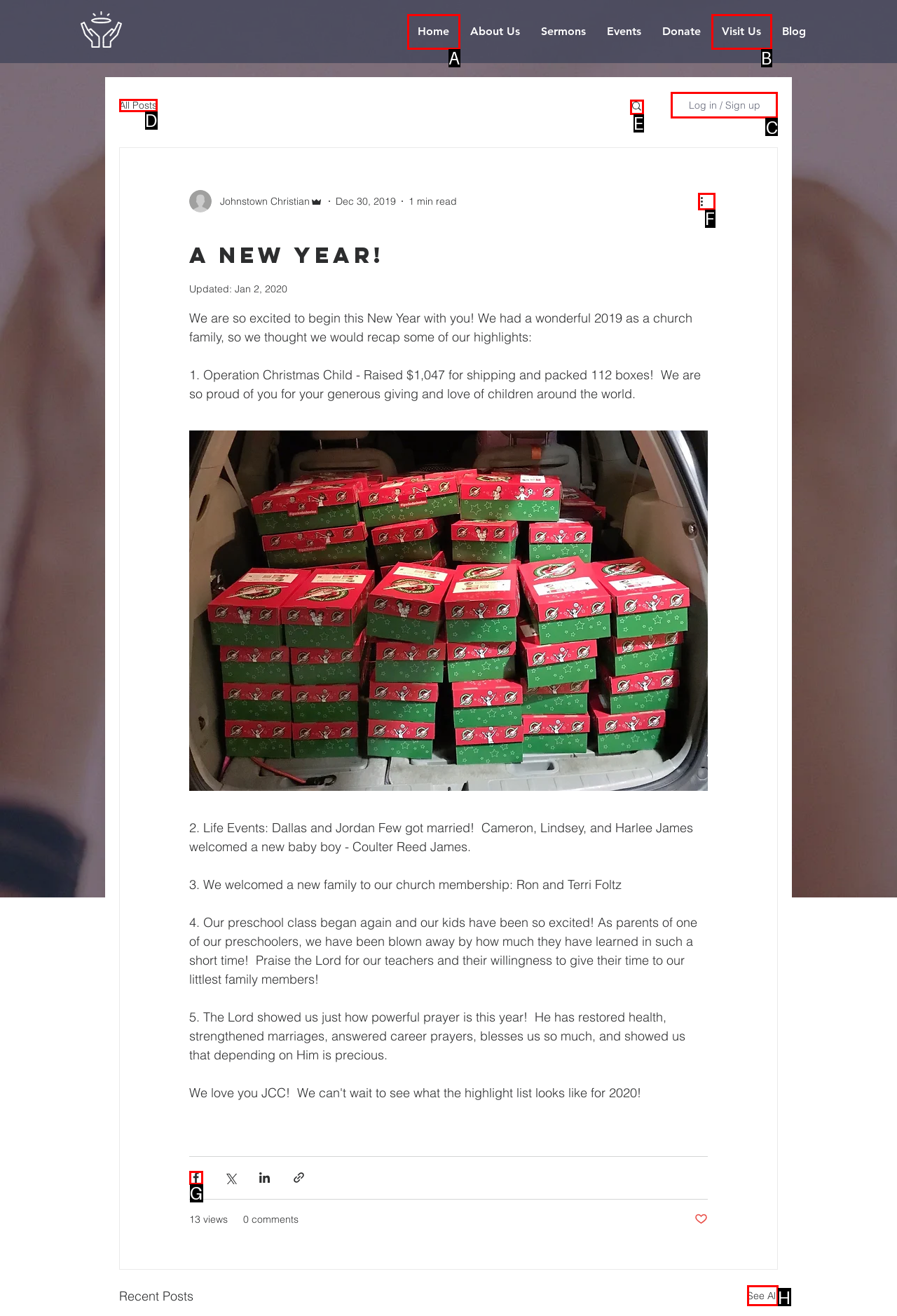For the task: Log in or sign up, specify the letter of the option that should be clicked. Answer with the letter only.

C